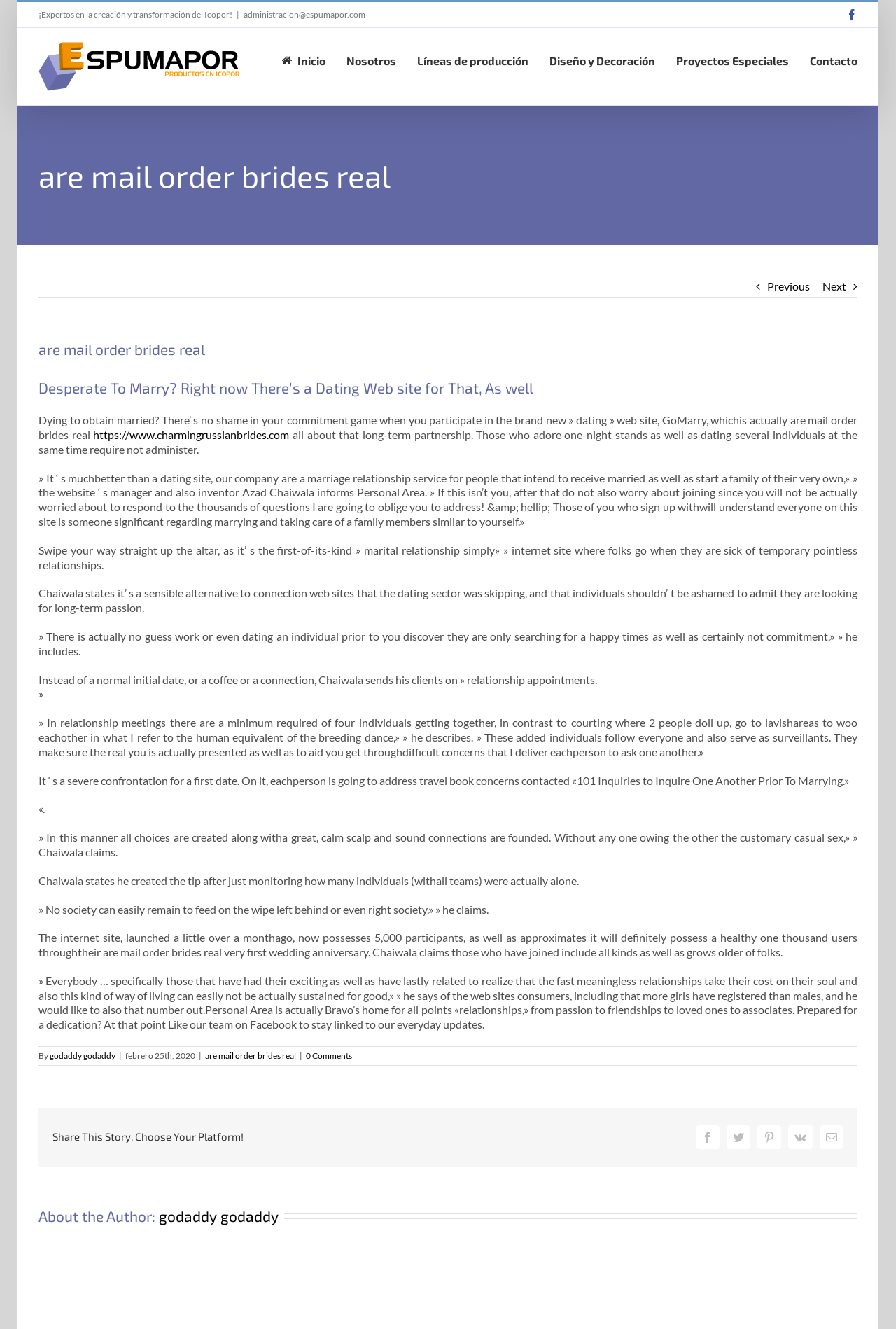How many users does the website have currently?
Answer the question based on the image using a single word or a brief phrase.

5,000